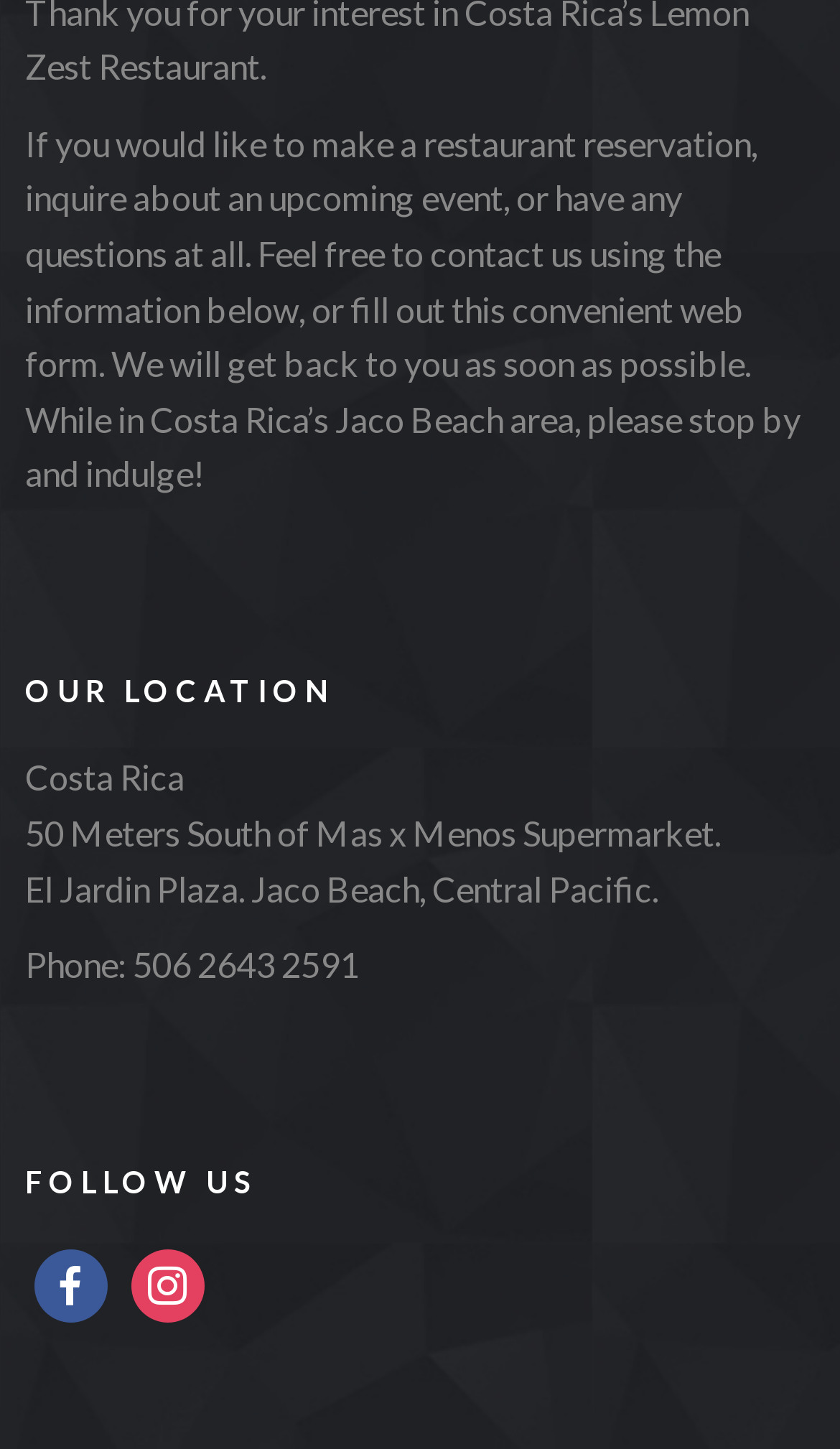Review the image closely and give a comprehensive answer to the question: What is the purpose of the web form?

The introductory text mentions that the web form can be used to make a restaurant reservation, inquire about an upcoming event, or ask any questions, and the restaurant will get back to you as soon as possible.